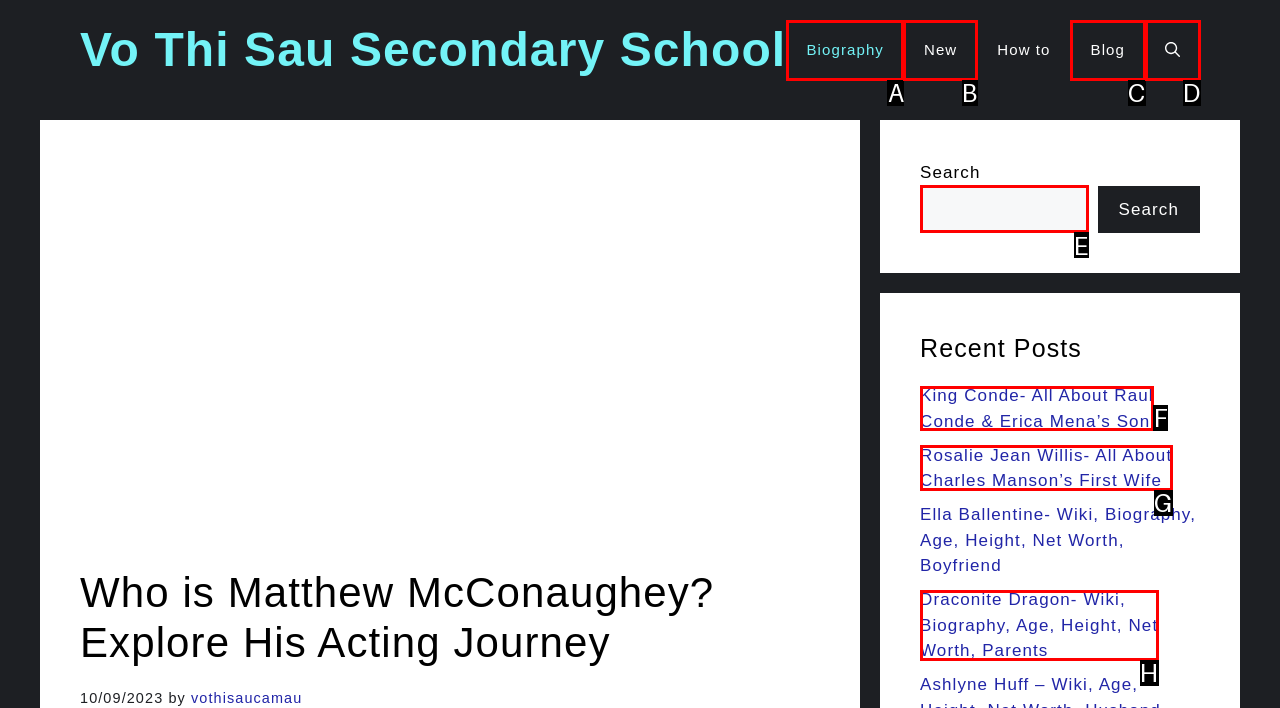Determine which option you need to click to execute the following task: Search for something. Provide your answer as a single letter.

E